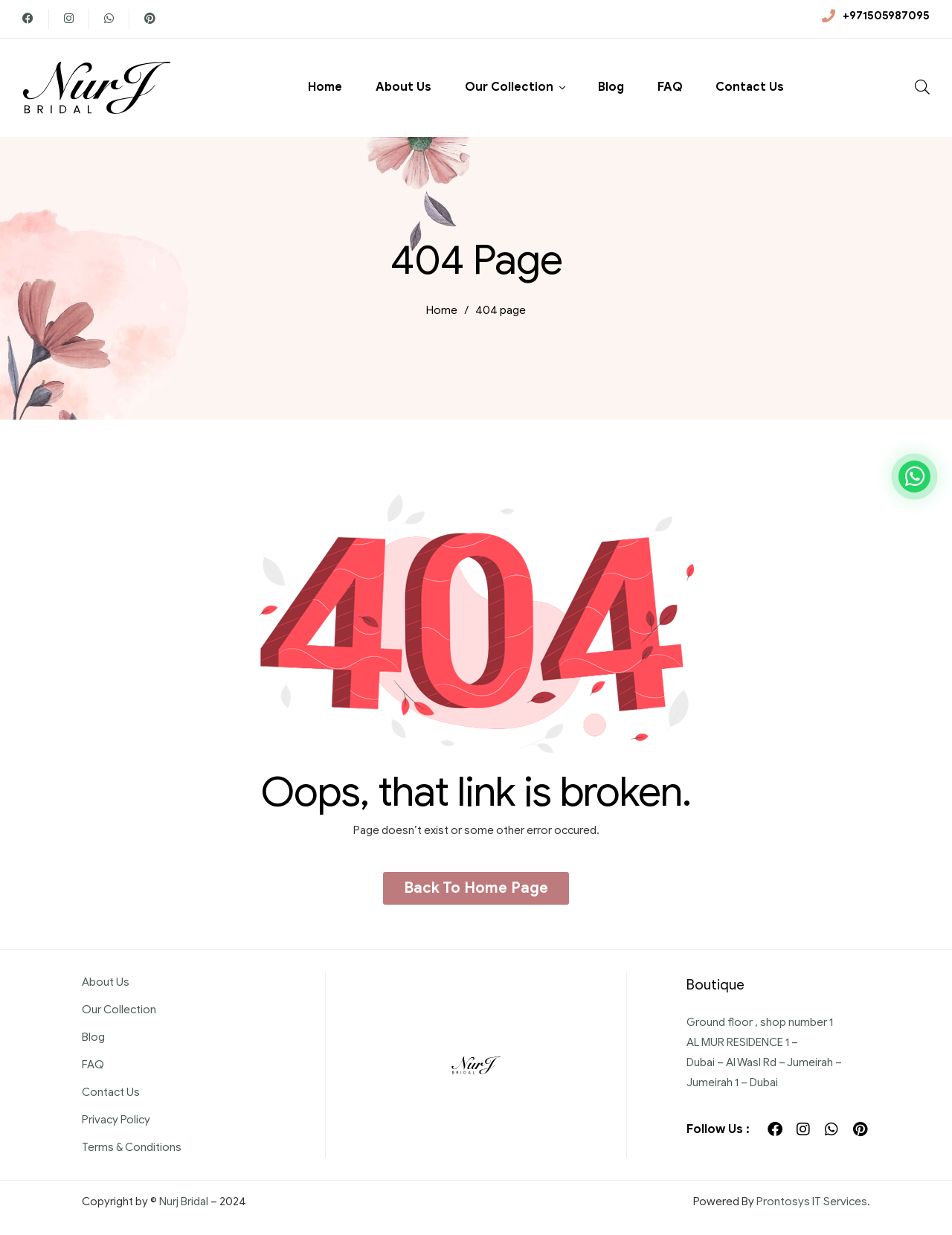Using the format (top-left x, top-left y, bottom-right x, bottom-right y), and given the element description, identify the bounding box coordinates within the screenshot: Terms & Conditions

[0.086, 0.921, 0.279, 0.937]